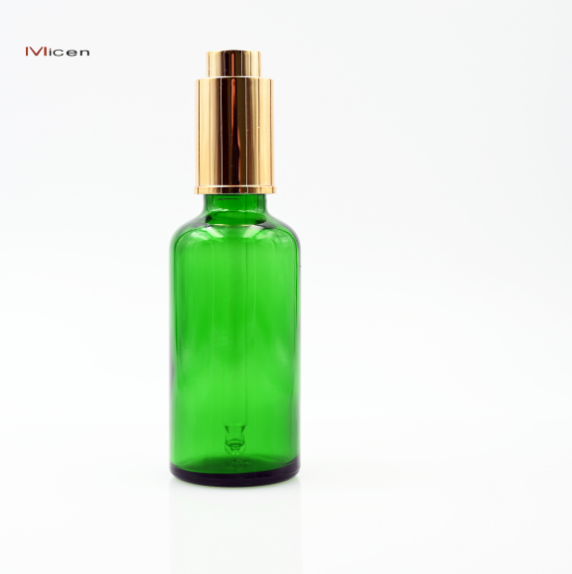Generate a descriptive account of all visible items and actions in the image.

This image showcases a sleek, green glass bottle designed for cosmetic or essential oil use. The bottle features a shiny, gold push-button dropper cap, adding a touch of elegance to its overall appearance. Its design is both practical and visually appealing, making it suitable for storing a variety of liquids such as serums, oils, or other beauty products. The clean, minimalist background enhances the bottle's vibrant color, emphasizing its modern aesthetic. This product is available in various sizes ranging from 20ml to 100ml, offering versatility for different user needs. The attention to detail in its construction suggests quality and sophistication.